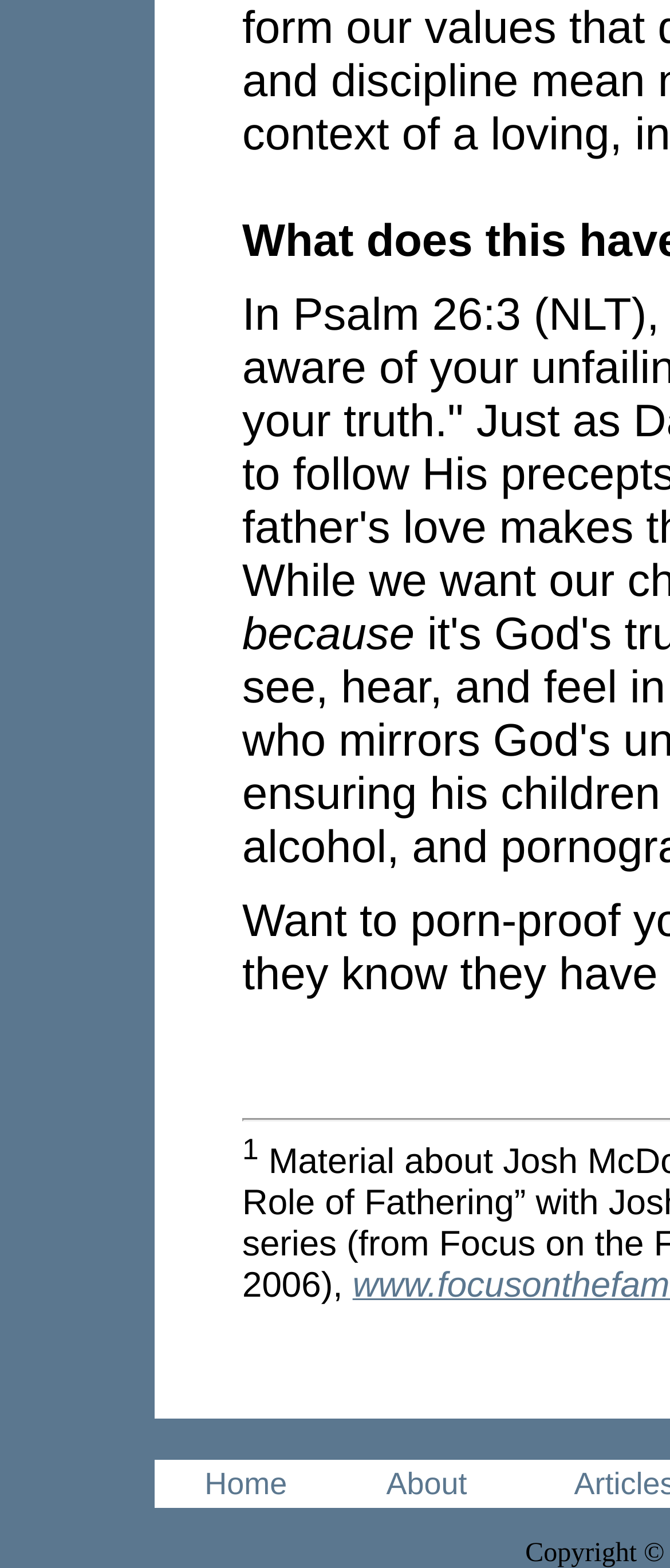With reference to the screenshot, provide a detailed response to the question below:
What is the first navigation link?

I looked at the navigation menu and found that the first link is 'Home', which is located at the top-left corner of the menu.